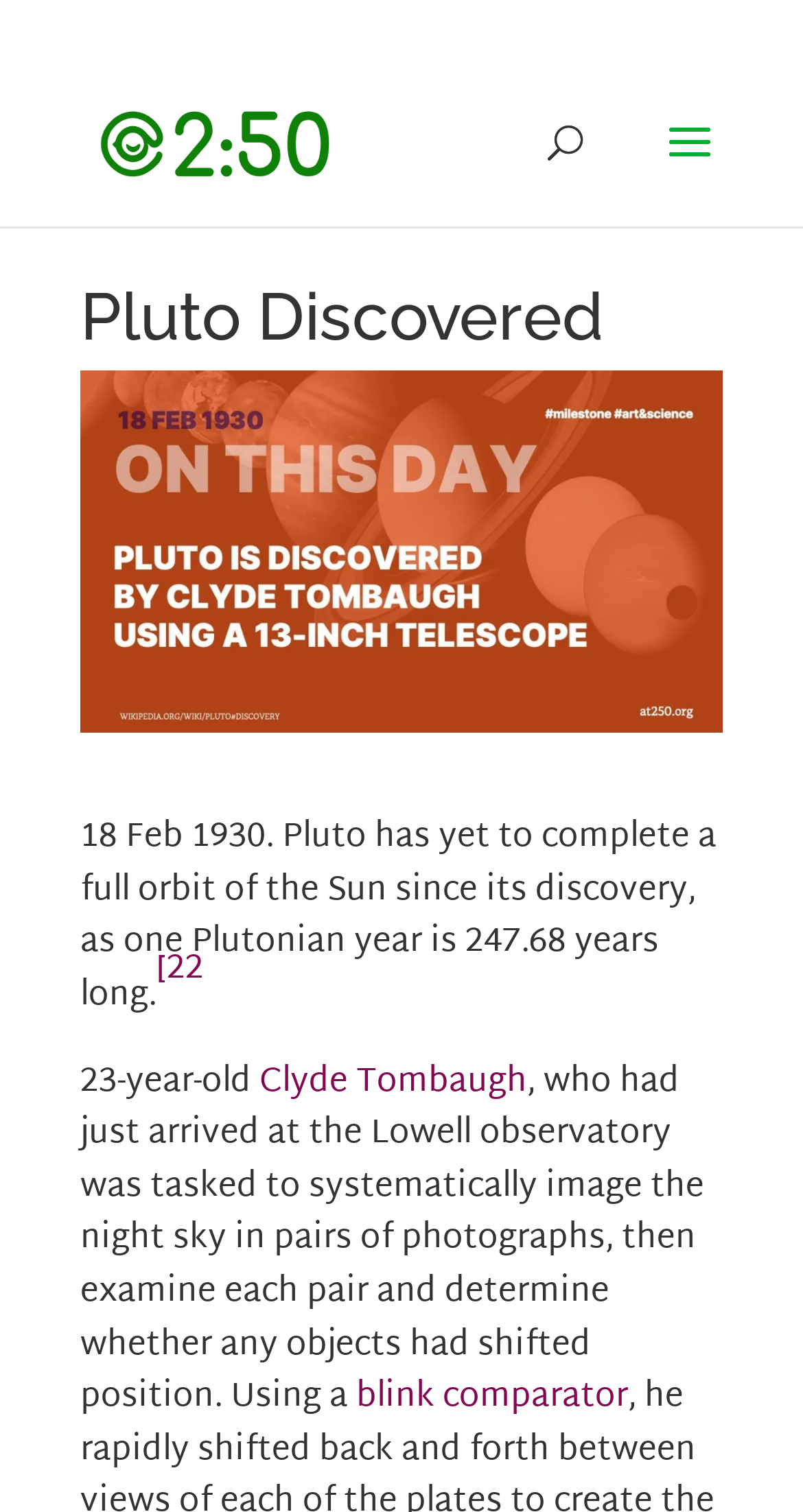Locate the bounding box of the UI element with the following description: "alt="@2:50"".

[0.11, 0.077, 0.411, 0.116]